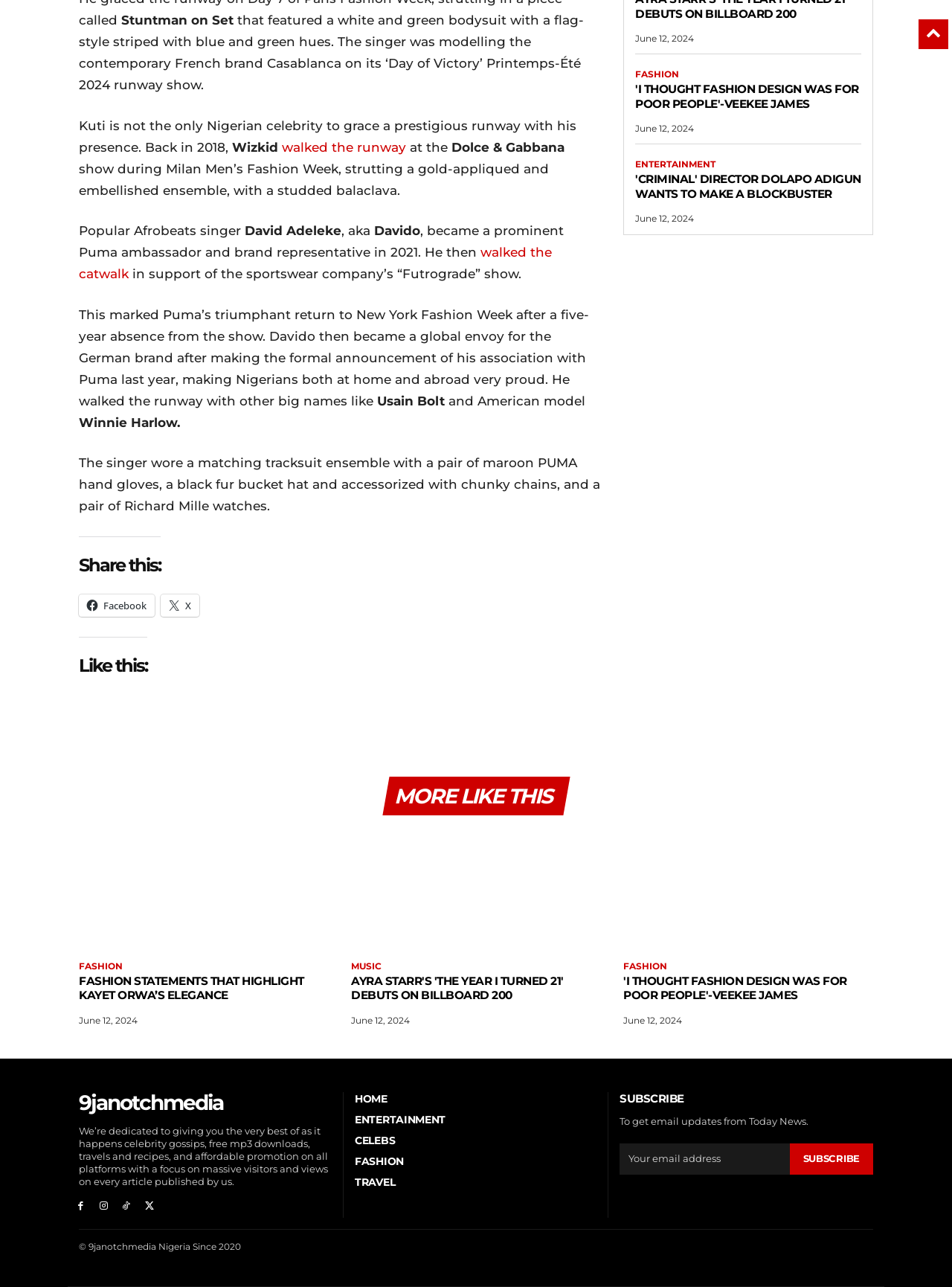Bounding box coordinates are specified in the format (top-left x, top-left y, bottom-right x, bottom-right y). All values are floating point numbers bounded between 0 and 1. Please provide the bounding box coordinate of the region this sentence describes: Culture & Lifestyle

None